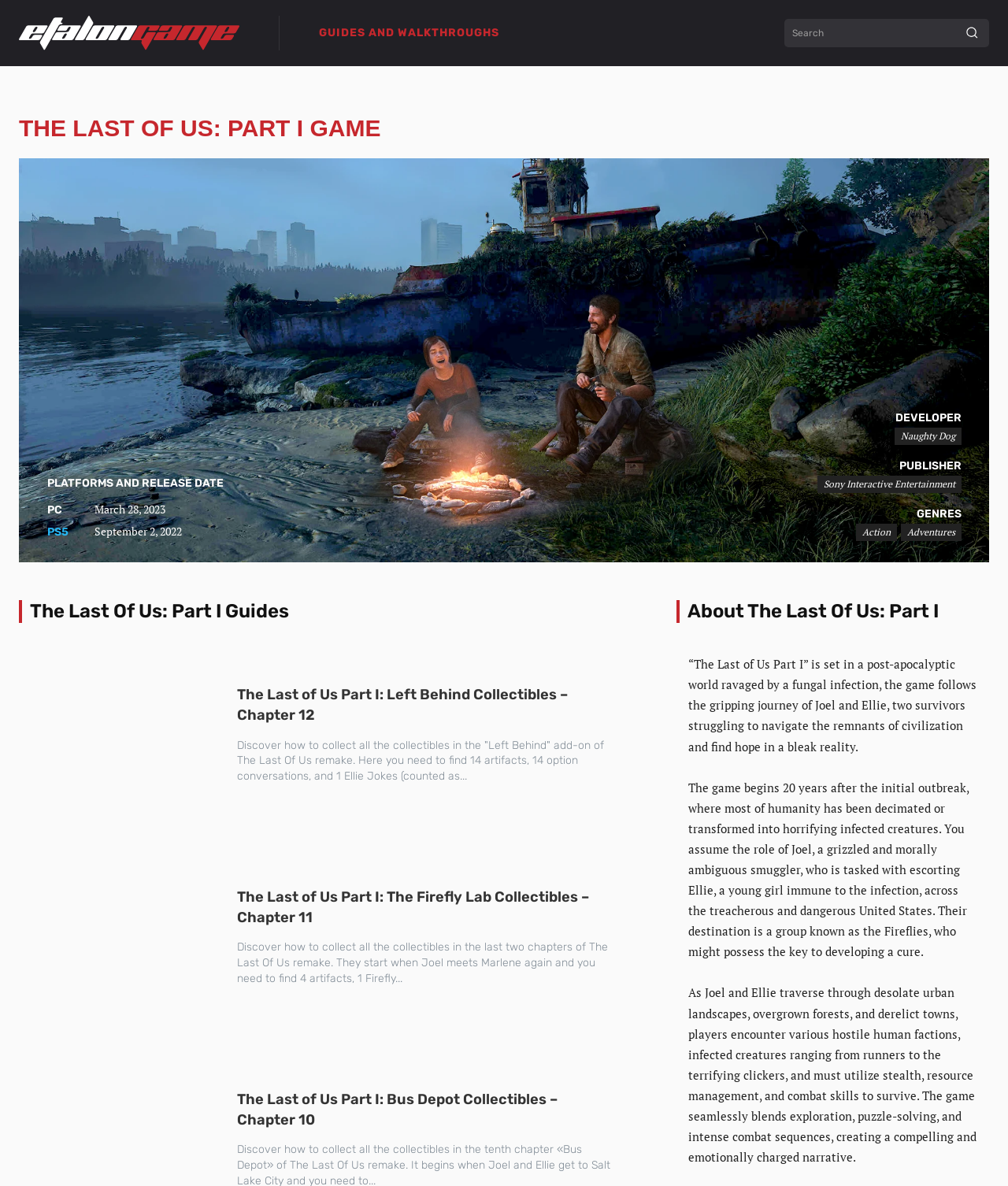Provide the bounding box for the UI element matching this description: "Sony Interactive Entertainment".

[0.811, 0.401, 0.954, 0.416]